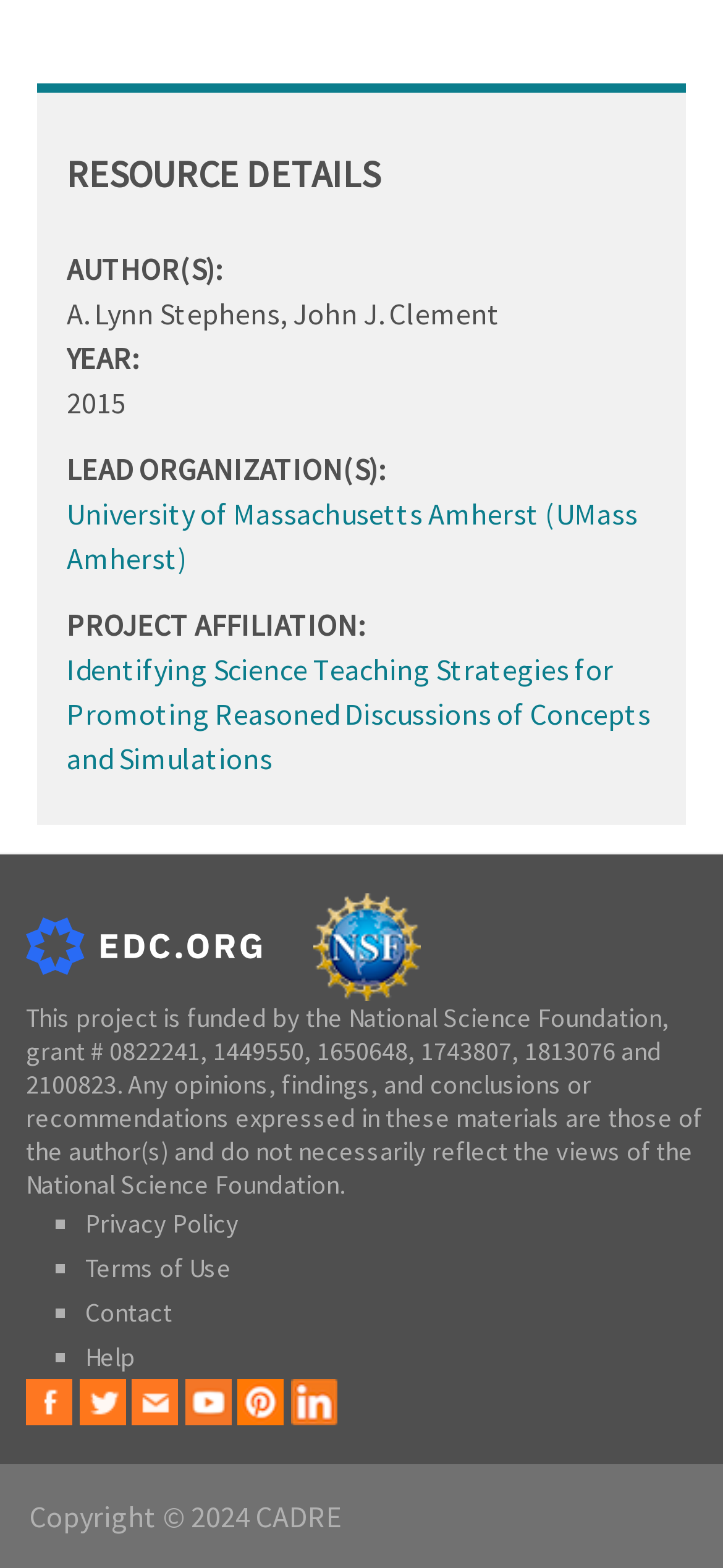What is the author of the resource?
Deliver a detailed and extensive answer to the question.

I found the answer by looking at the 'AUTHOR(S):' section, which is a StaticText element with the text 'AUTHOR(S):'. The corresponding author names are provided in the next StaticText element, which is 'A. Lynn Stephens, John J. Clement'.